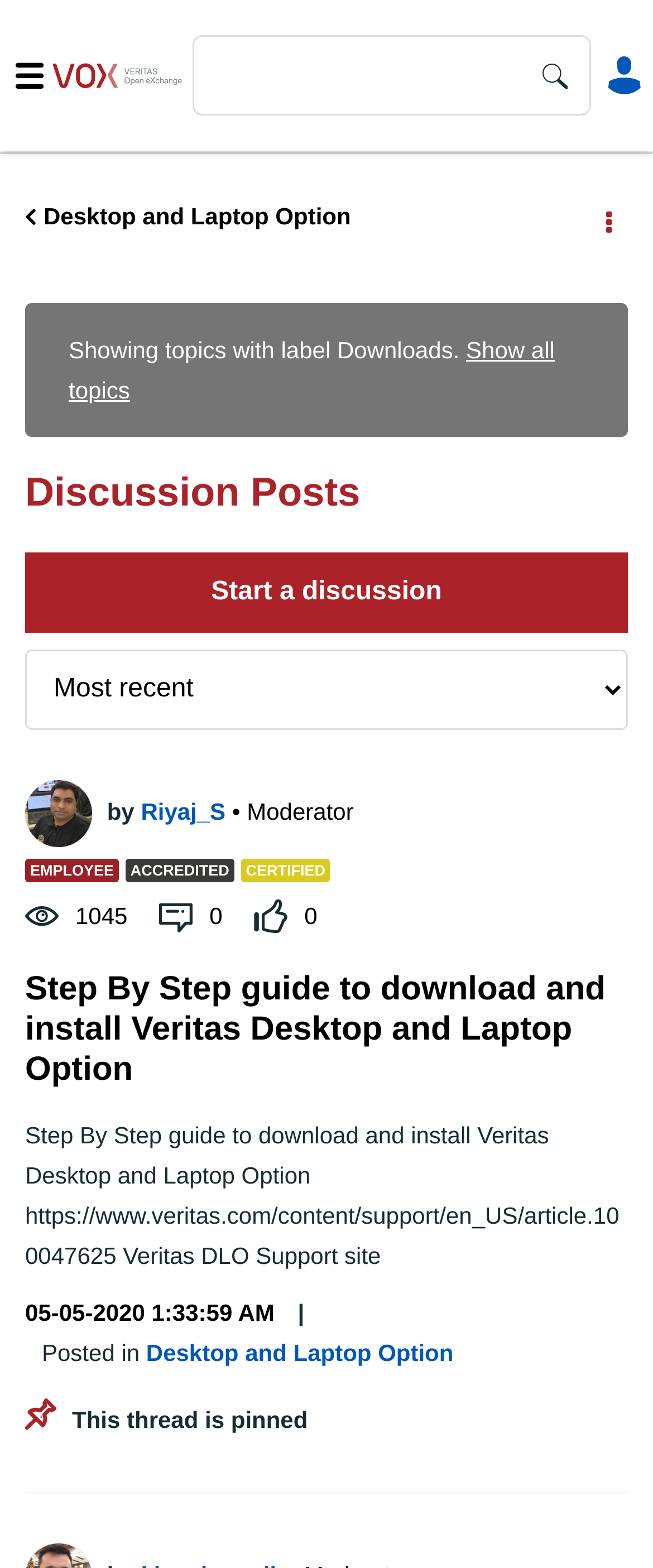Please provide the bounding box coordinates for the element that needs to be clicked to perform the instruction: "Navigate to VOX page". The coordinates must consist of four float numbers between 0 and 1, formatted as [left, top, right, bottom].

[0.077, 0.021, 0.282, 0.075]